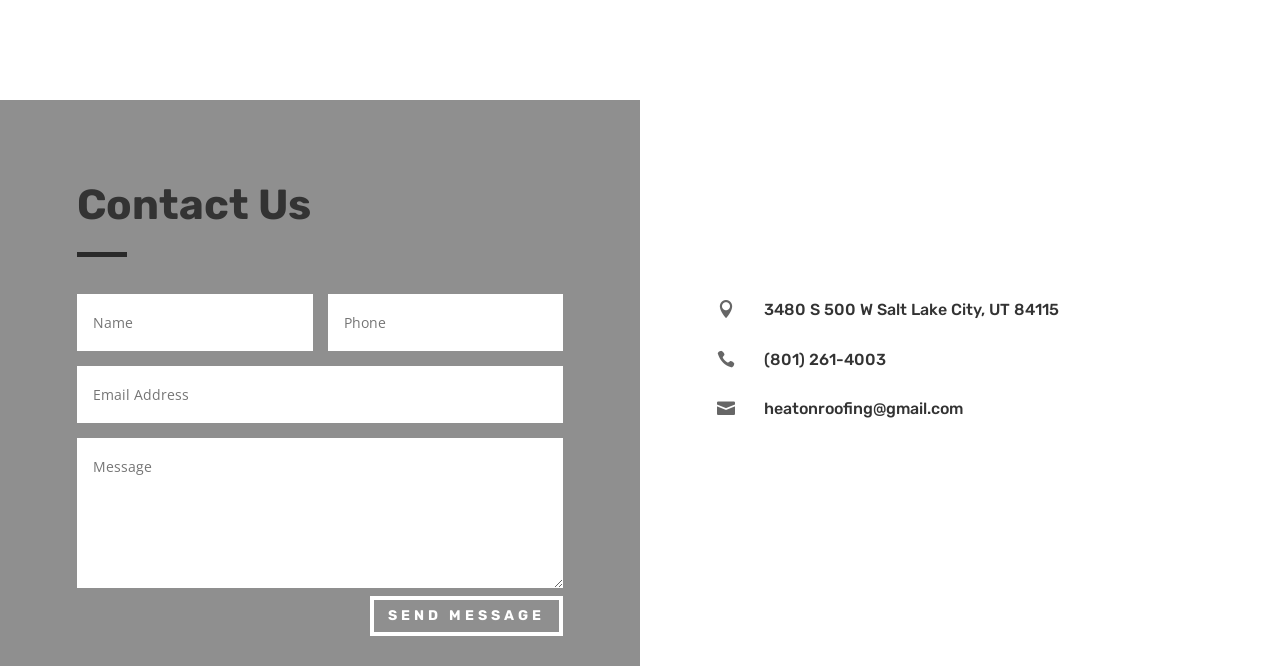Provide the bounding box coordinates for the UI element that is described by this text: "Send Message". The coordinates should be in the form of four float numbers between 0 and 1: [left, top, right, bottom].

[0.289, 0.894, 0.44, 0.955]